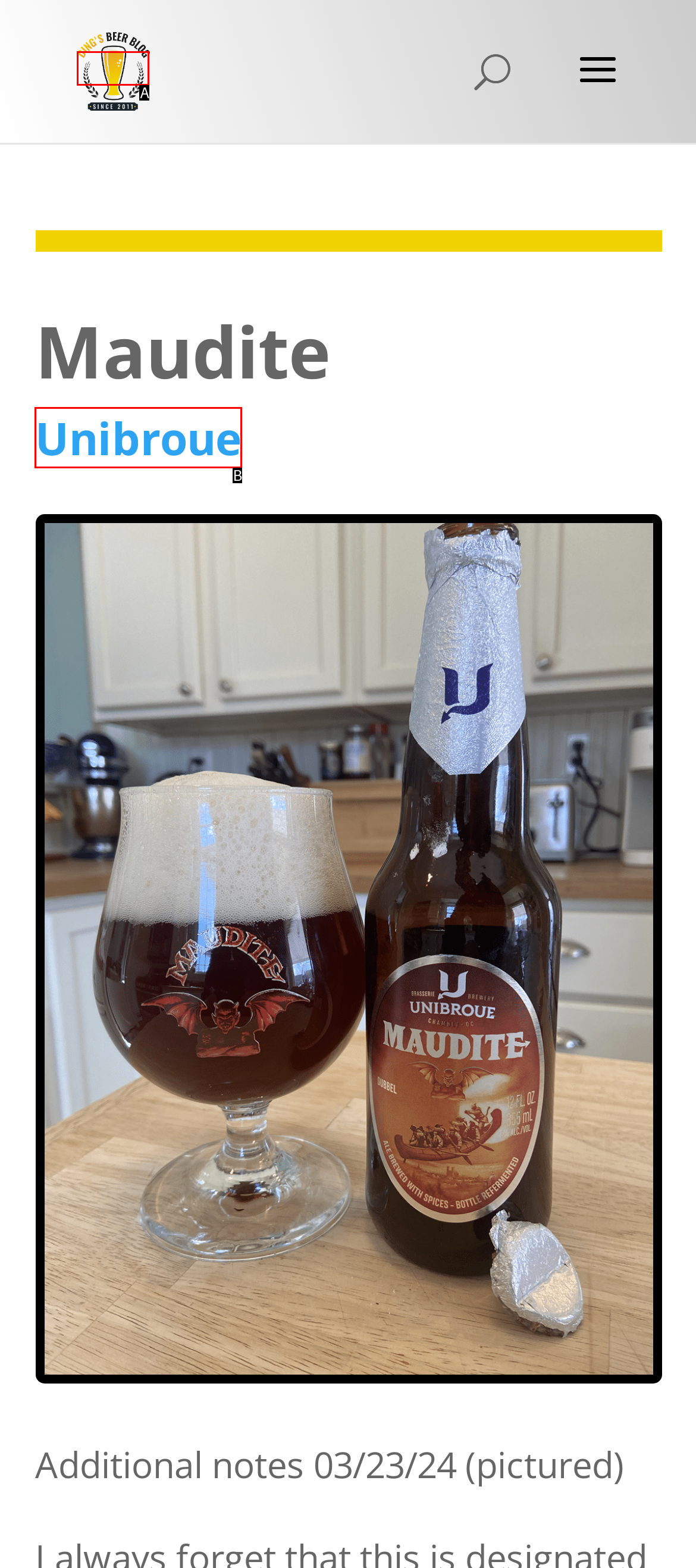Look at the description: alt="Ding's Beer Blog"
Determine the letter of the matching UI element from the given choices.

A